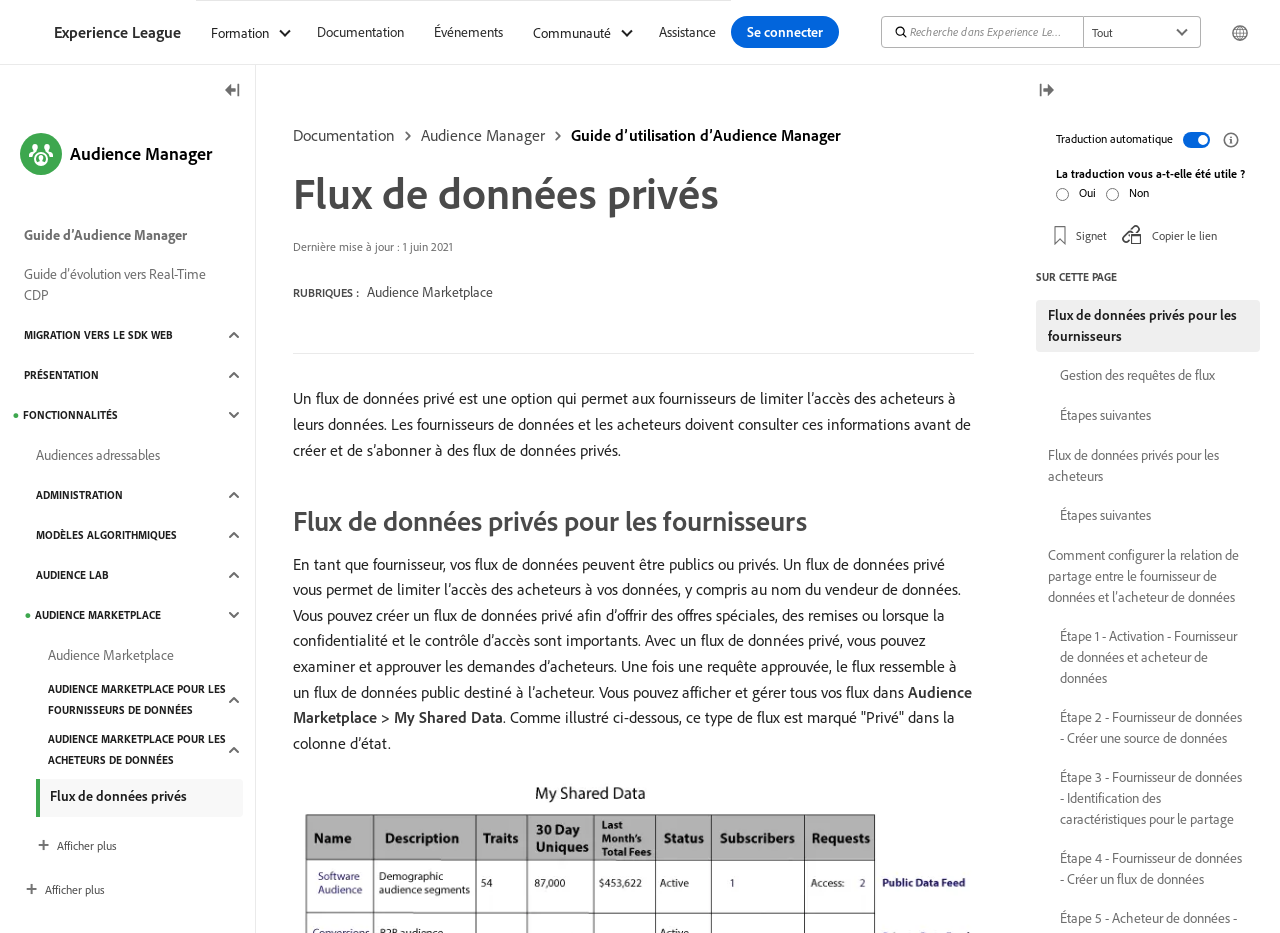How many links are there in the 'SUR CETTE PAGE' section?
Based on the image, answer the question in a detailed manner.

The 'SUR CETTE PAGE' section contains 9 links, which are 'Flux de données privés pour les fournisseurs', 'Gestion des requêtes de flux', 'Étapes suivantes', 'Flux de données privés pour les acheteurs', 'Étapes suivantes', 'Comment configurer la relation de partage entre le fournisseur de données et l’acheteur de données', 'Étape 1 - Activation - Fournisseur de données et acheteur de données', 'Étape 2 - Fournisseur de données - Créer une source de données', and 'Étape 3 - Fournisseur de données - Identification des caractéristiques pour le partage'.